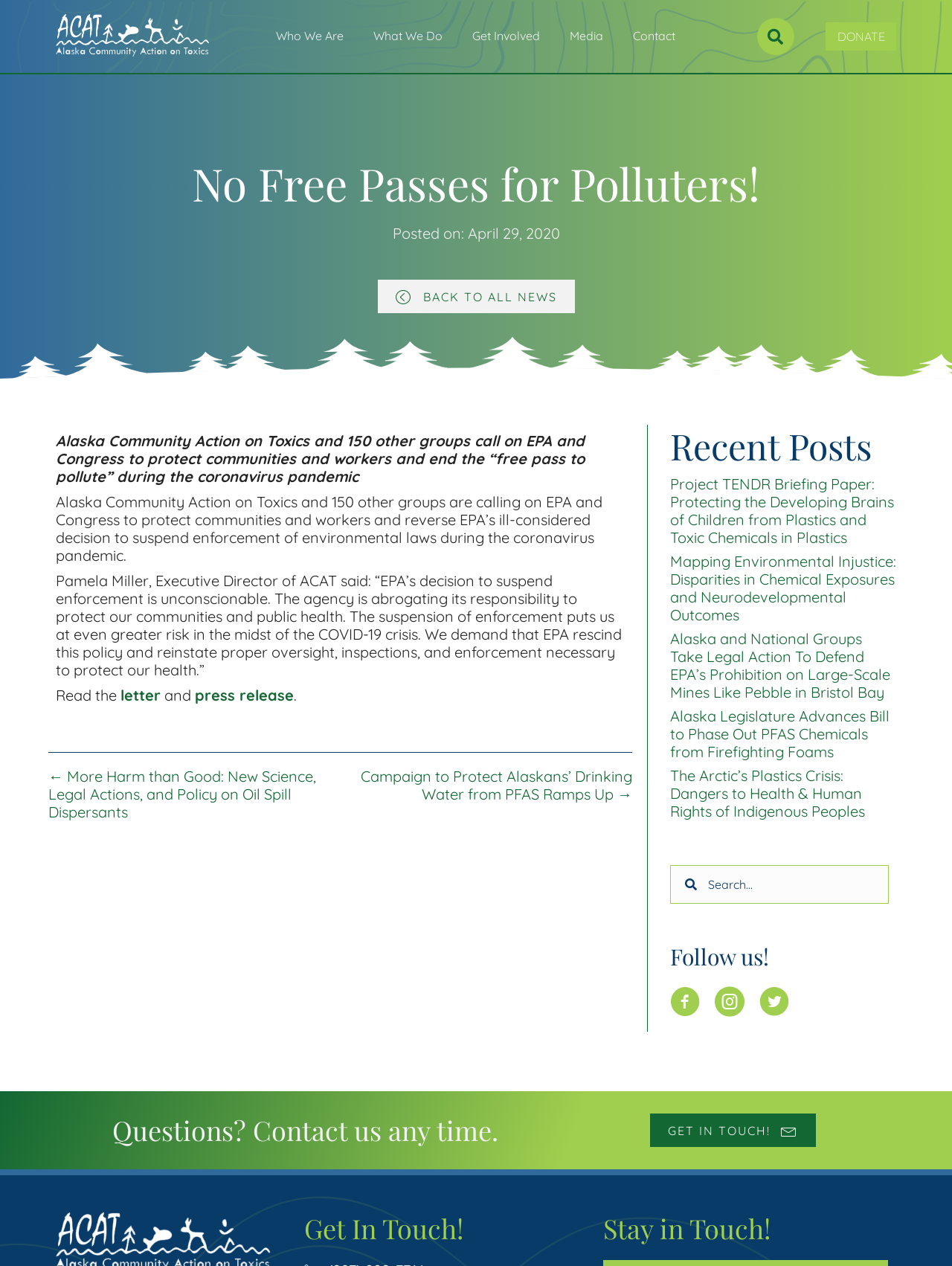Reply to the question with a single word or phrase:
What is the purpose of the 'Get in Touch!' button?

To contact the organization